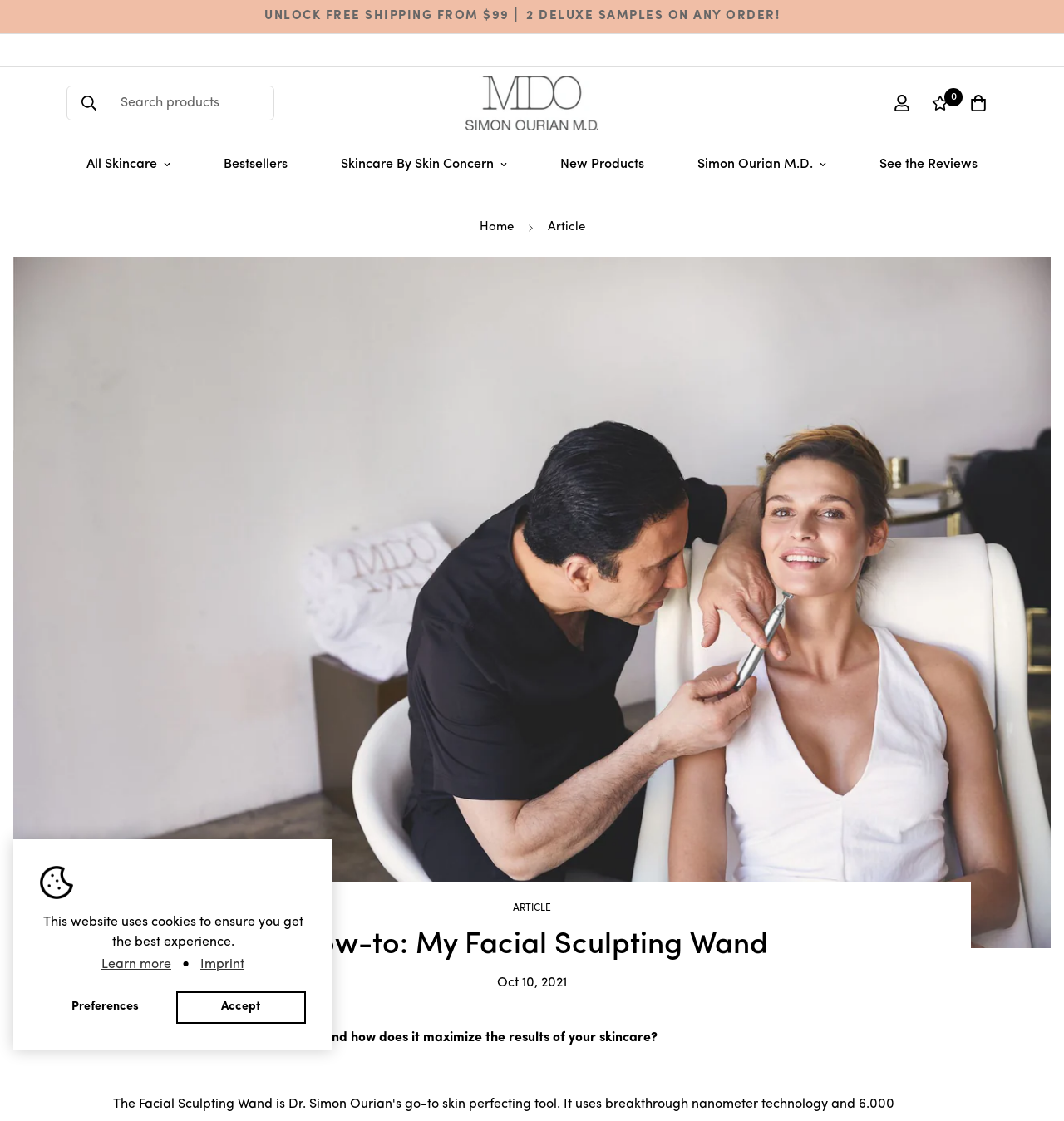Please identify the bounding box coordinates of the element's region that I should click in order to complete the following instruction: "View the list of mods". The bounding box coordinates consist of four float numbers between 0 and 1, i.e., [left, top, right, bottom].

None